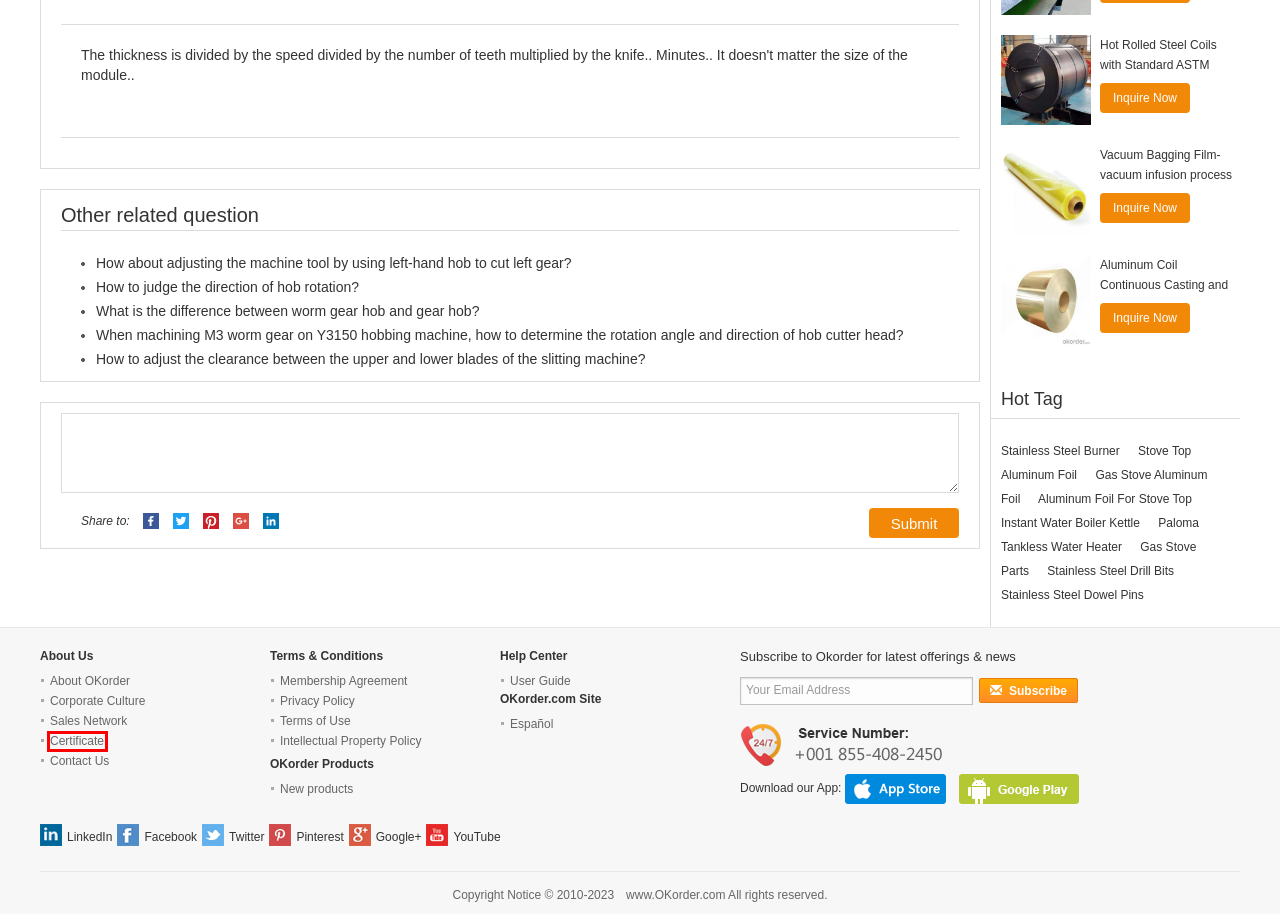You are presented with a screenshot of a webpage that includes a red bounding box around an element. Determine which webpage description best matches the page that results from clicking the element within the red bounding box. Here are the candidates:
A. Wholesale Stainless Steel Drill Bits Products from China Suppliers
B. Corporate Culture - OKorder.com
C. Wholesale Aluminum Foil For Stove Top Products from China Suppliers
D. Wholesale Gas Stove Aluminum Foil Products from China Suppliers
E. Wholesale Paloma Tankless Water Heater Products from China Suppliers
F. Aluminum Coil Continuous Casting and Direct Casting real-time quotes, last-sale prices - Okorder.com
G. Certificate - OKorder.com
H. Wholesale Gas Stove Parts Products from China Suppliers

G